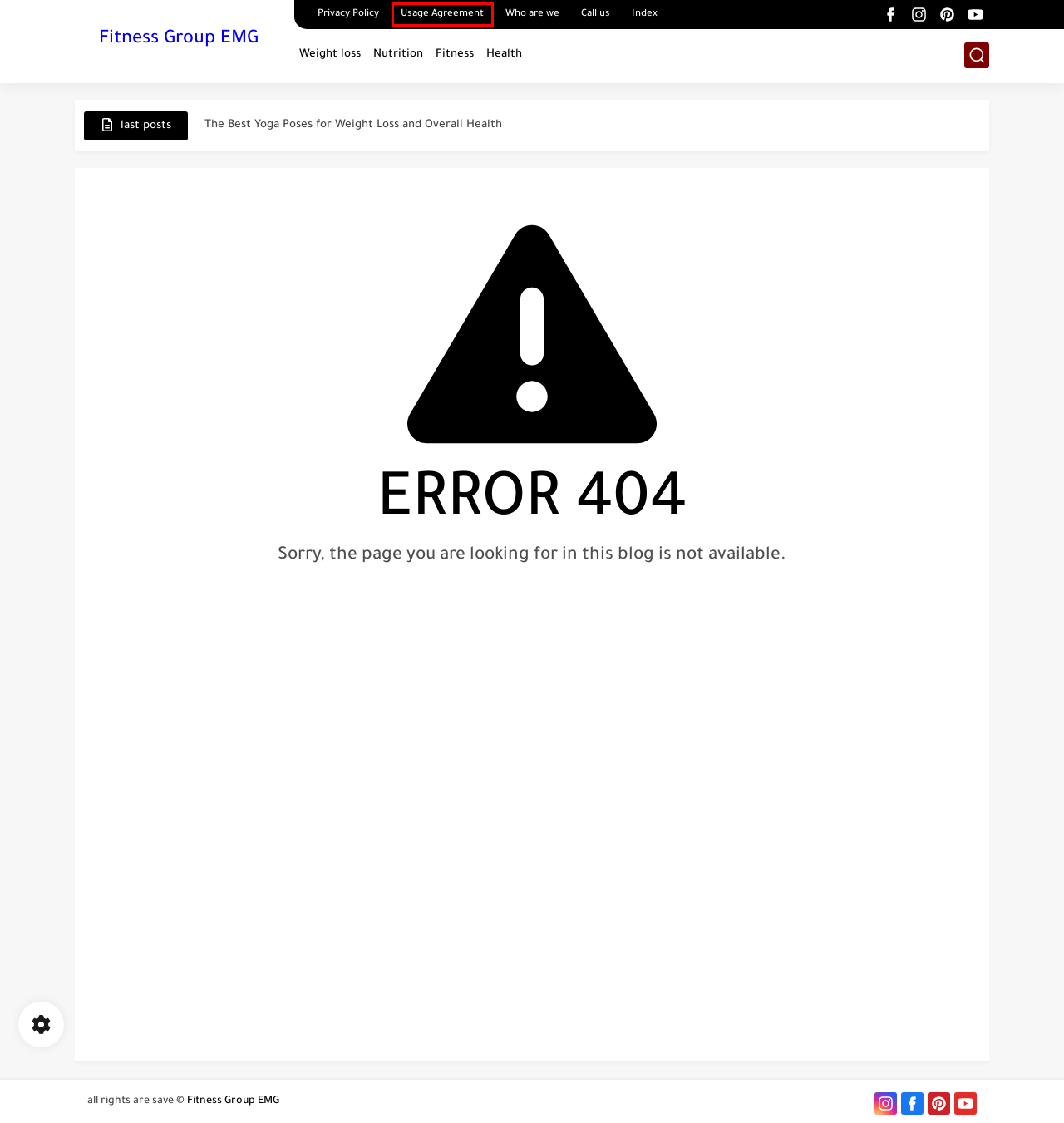You are given a screenshot of a webpage with a red bounding box around an element. Choose the most fitting webpage description for the page that appears after clicking the element within the red bounding box. Here are the candidates:
A. How many calories do you burn per day? Comprehensive guide
B. Usage Agreement
C. Mindful Eating for Weight Loss: Strategies and Benefits
D. Index
E. Who are we
F. Call us
G. Guide to the best juices for weight loss according to experts 2024
H. Sleep and Weight Loss: How Much Sleep Do You Need?

B